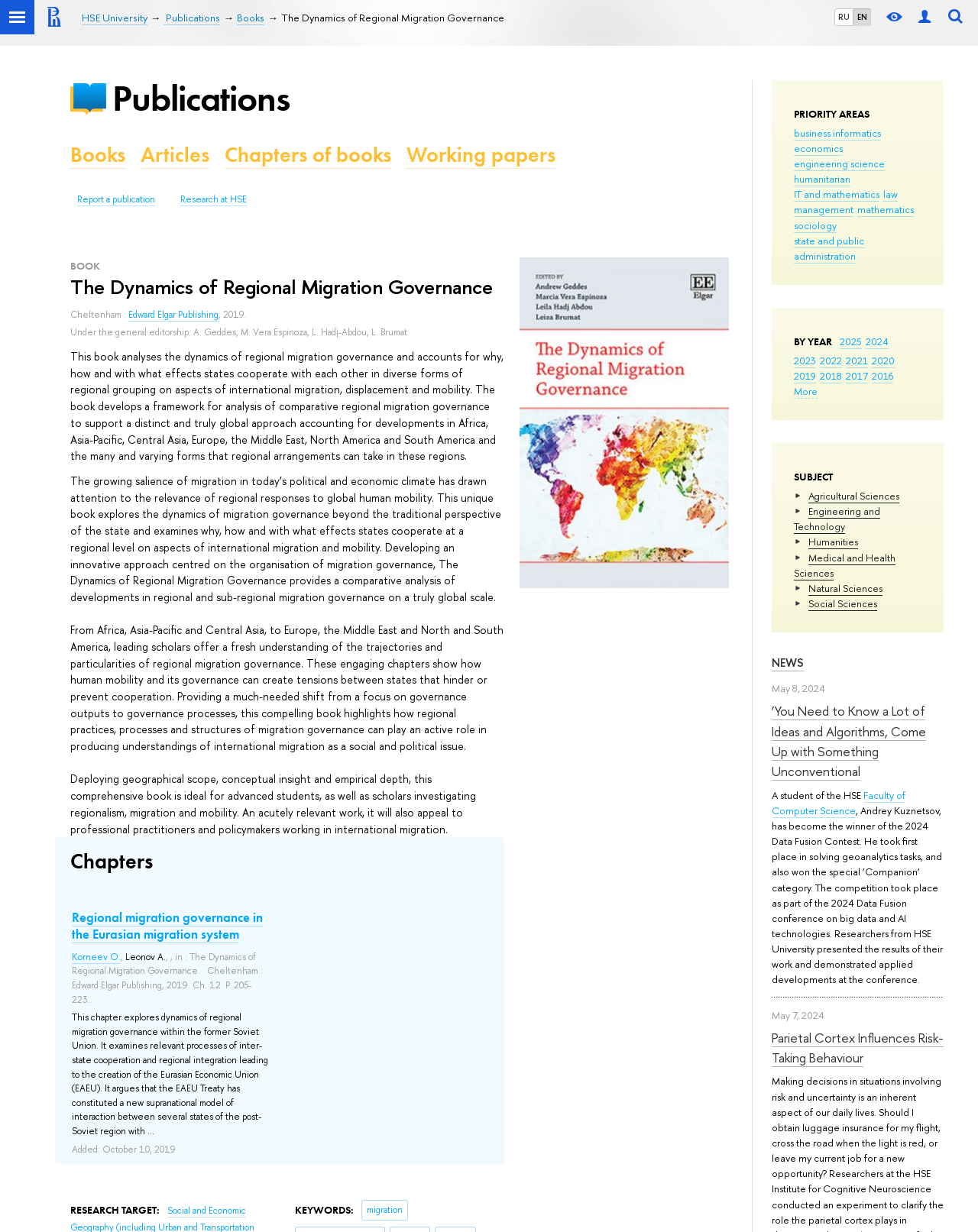Provide a comprehensive caption for the webpage.

This webpage appears to be a publication page for a book titled "The Dynamics of Regional Migration Governance". At the top of the page, there are several links and images, including a language selection menu with options for Russian and English, a link to a user profile, and a search bar. 

Below this, there is a navigation menu with links to "HSE University", "Publications", "Books", and other categories. 

The main content of the page is divided into several sections. The first section displays the book's title and a brief description, which is not provided in the accessibility tree. 

The next section is labeled "PRIORITY AREAS" and lists several links to different fields of study, such as business informatics, economics, and engineering science. 

Below this, there is a section labeled "BY YEAR" with links to publications from different years, ranging from 2016 to 2025. 

The following section is labeled "SUBJECT" and lists several links to different subjects, including agricultural sciences, engineering and technology, and social sciences. Each subject is accompanied by a small image. 

The next section appears to be a news feed, with several links to news articles, including one about a student from the HSE Faculty of Computer Science winning a data fusion contest. 

On the right side of the page, there is a menu with links to "Publications", "Books", "Articles", and other types of publications. There is also a link to "Research at HSE" and a button to report a publication. 

Finally, there is a section dedicated to the book, with details such as the publisher, publication date, and editors.